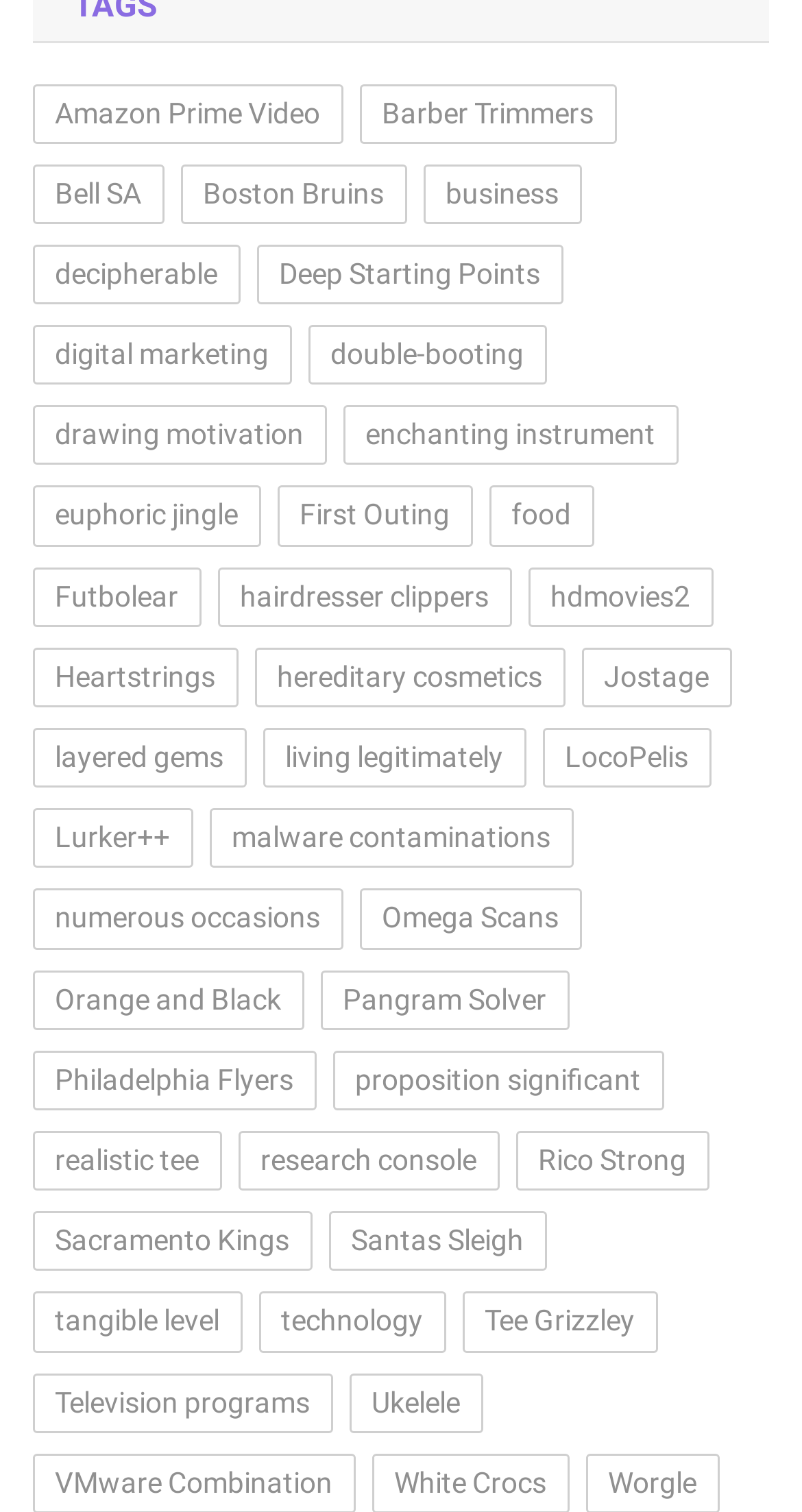Identify the bounding box coordinates for the region to click in order to carry out this instruction: "Click on Amazon Prime Video". Provide the coordinates using four float numbers between 0 and 1, formatted as [left, top, right, bottom].

[0.04, 0.055, 0.427, 0.095]